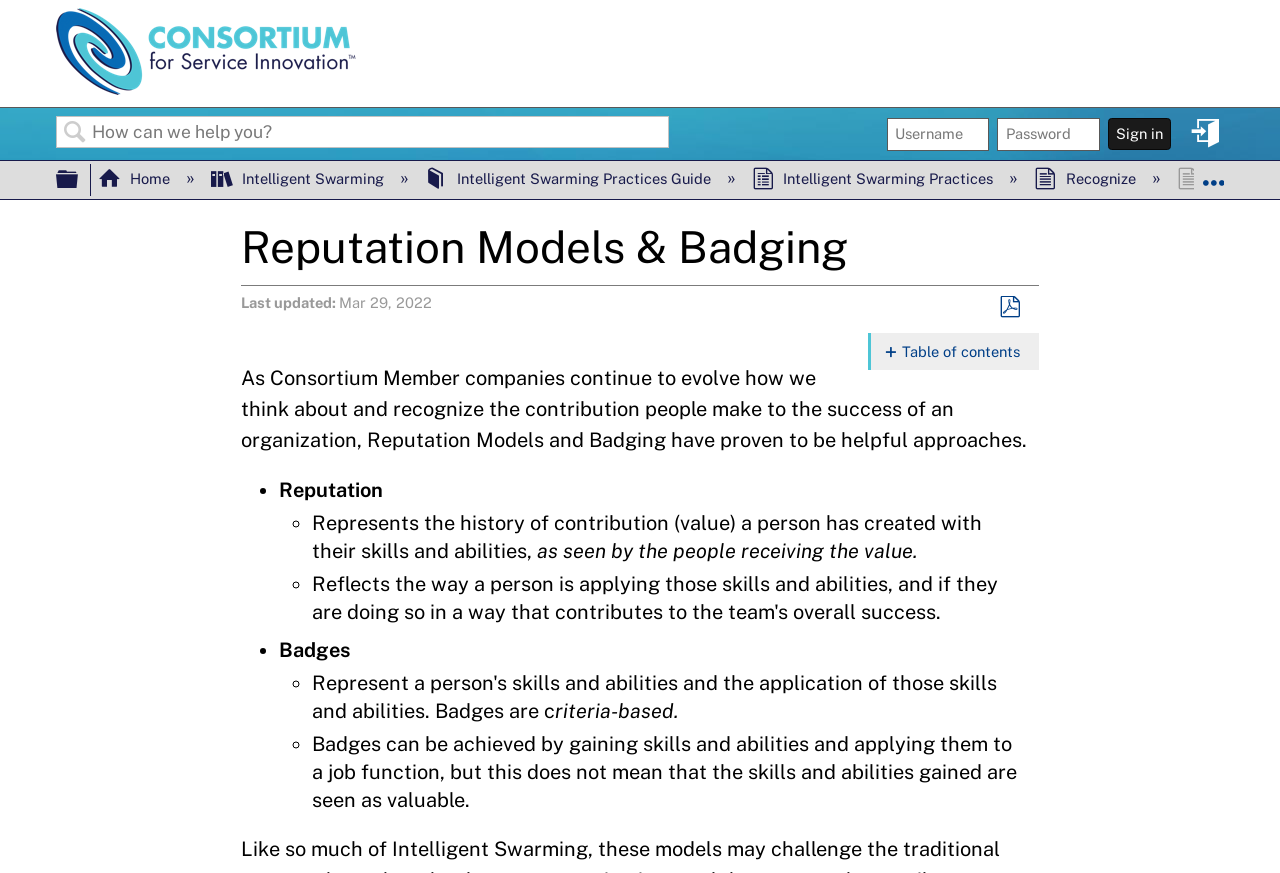Give the bounding box coordinates for the element described as: "Recognize".

[0.808, 0.195, 0.89, 0.215]